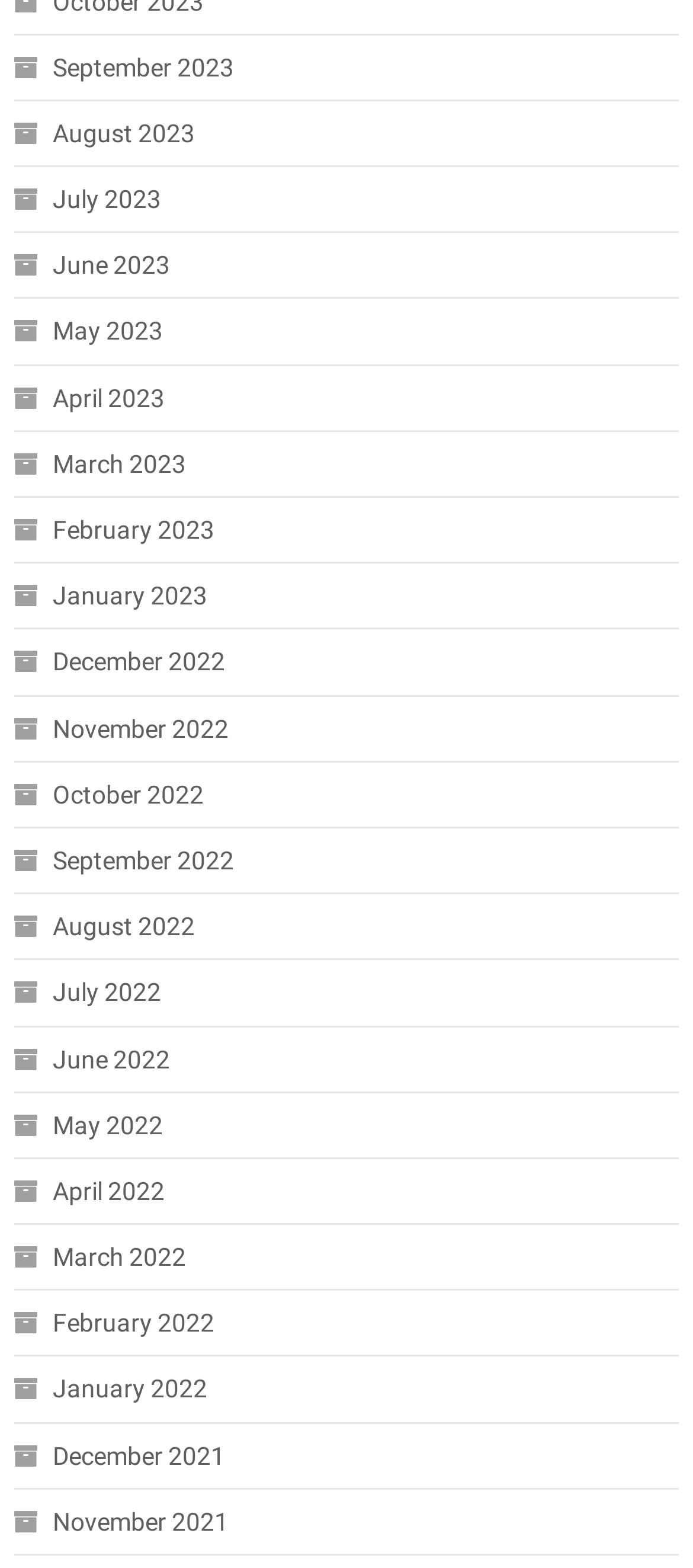Indicate the bounding box coordinates of the element that needs to be clicked to satisfy the following instruction: "View December 2021". The coordinates should be four float numbers between 0 and 1, i.e., [left, top, right, bottom].

[0.02, 0.913, 0.325, 0.943]